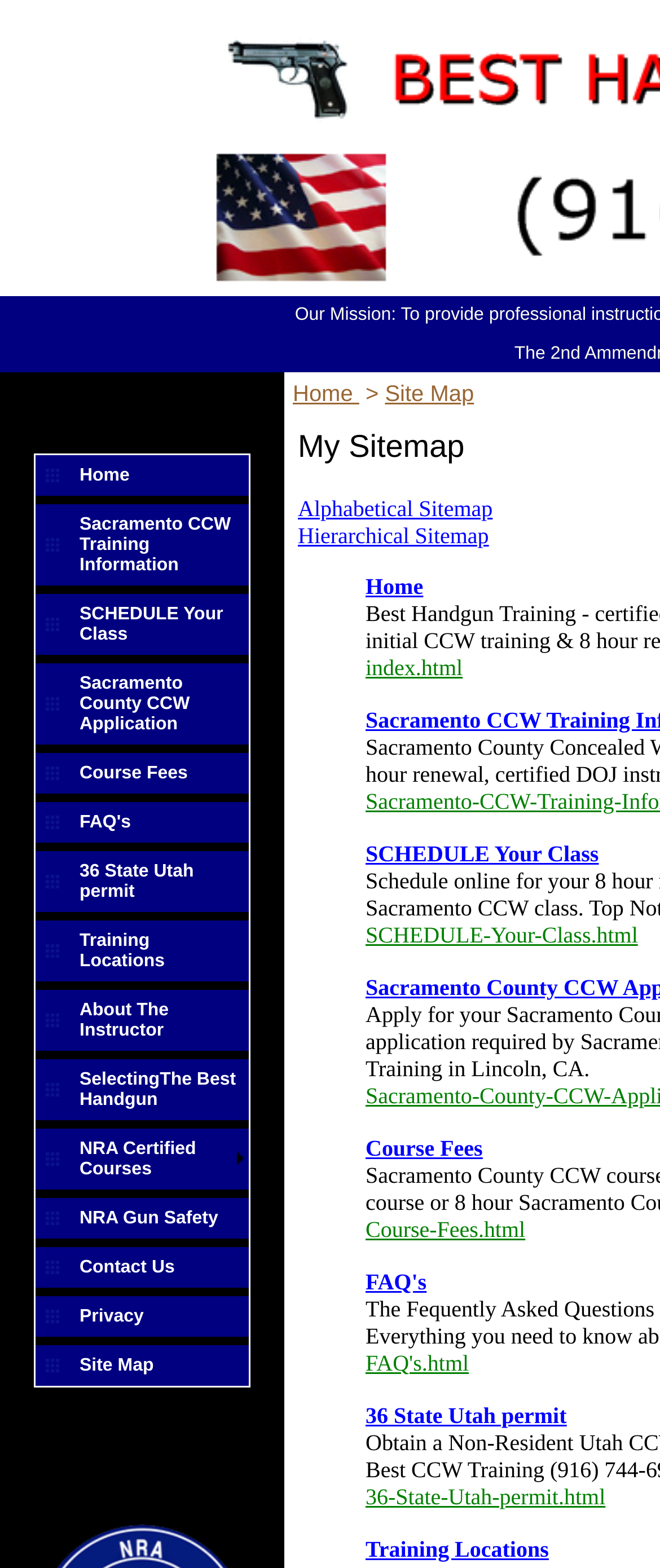What is the text of the third link?
Please provide a comprehensive answer based on the information in the image.

The third link is in the third row of the table, and its text content is 'Sacramento CCW Training Information'.